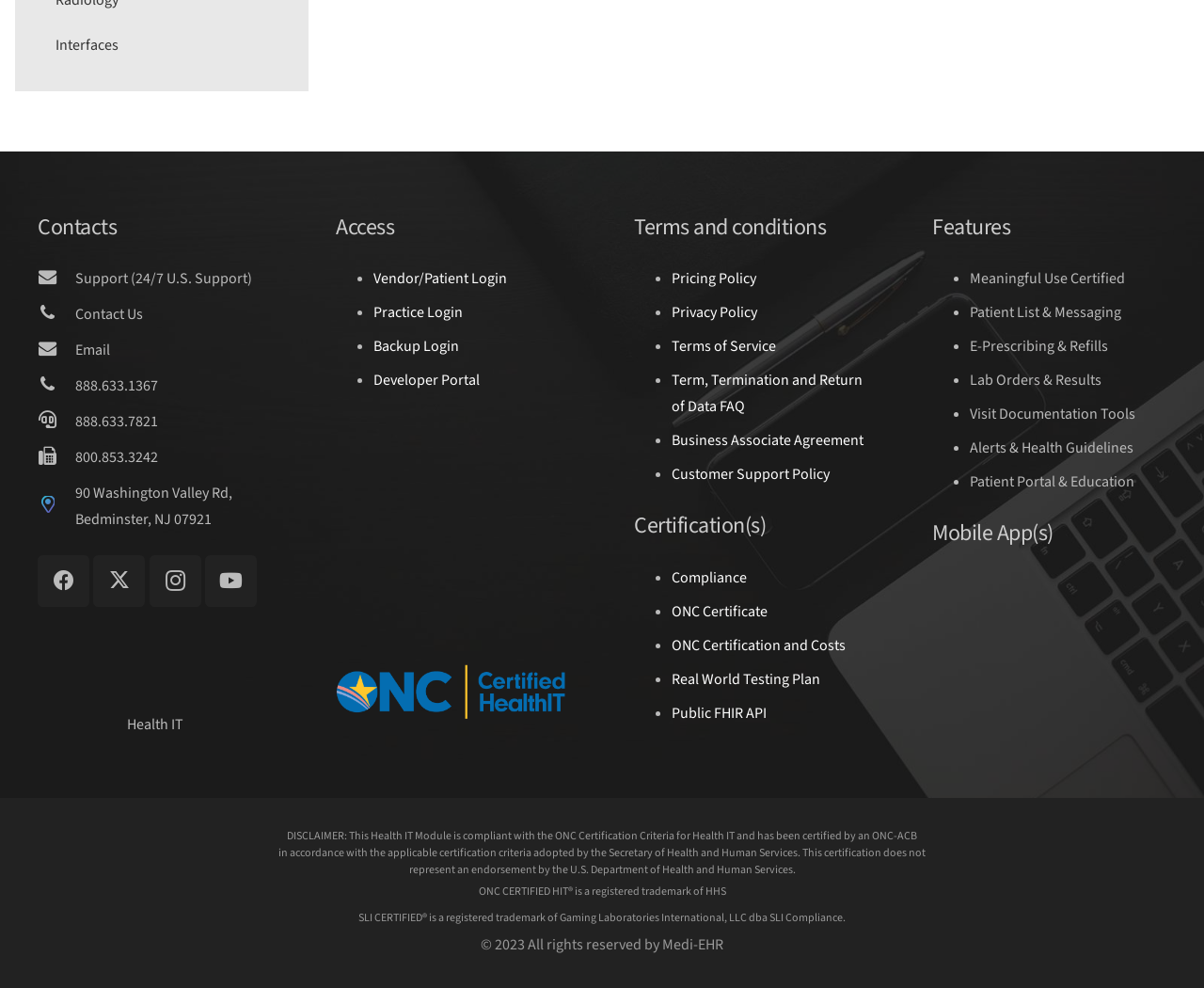Pinpoint the bounding box coordinates of the clickable element needed to complete the instruction: "Contact Us". The coordinates should be provided as four float numbers between 0 and 1: [left, top, right, bottom].

[0.031, 0.305, 0.062, 0.332]